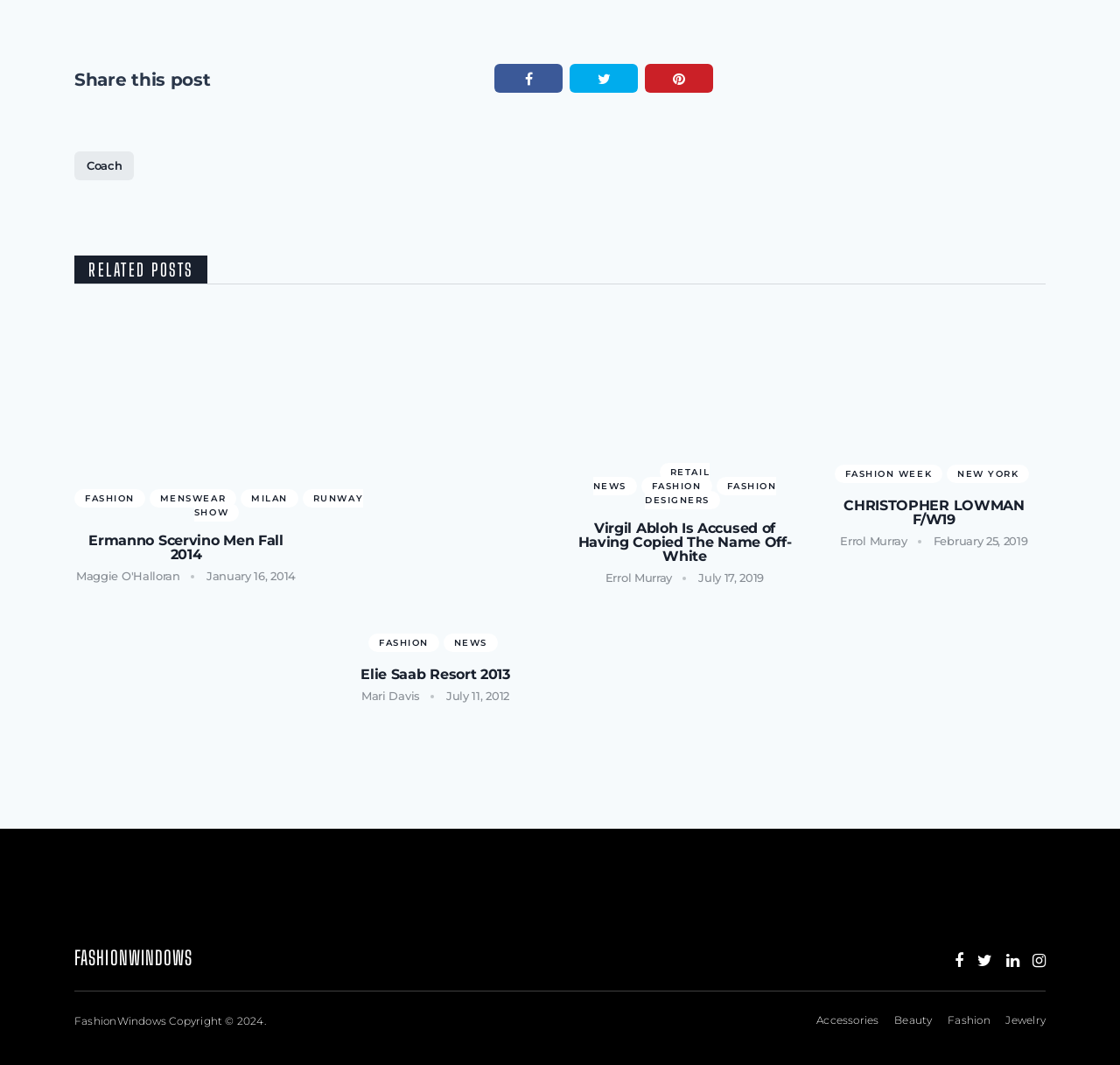Based on the image, please elaborate on the answer to the following question:
What is the date of the last related post?

I looked at the last related post, which is 'CHRISTOPHER LOWMAN F/W19', and saw that the date is 'February 25, 2019'.